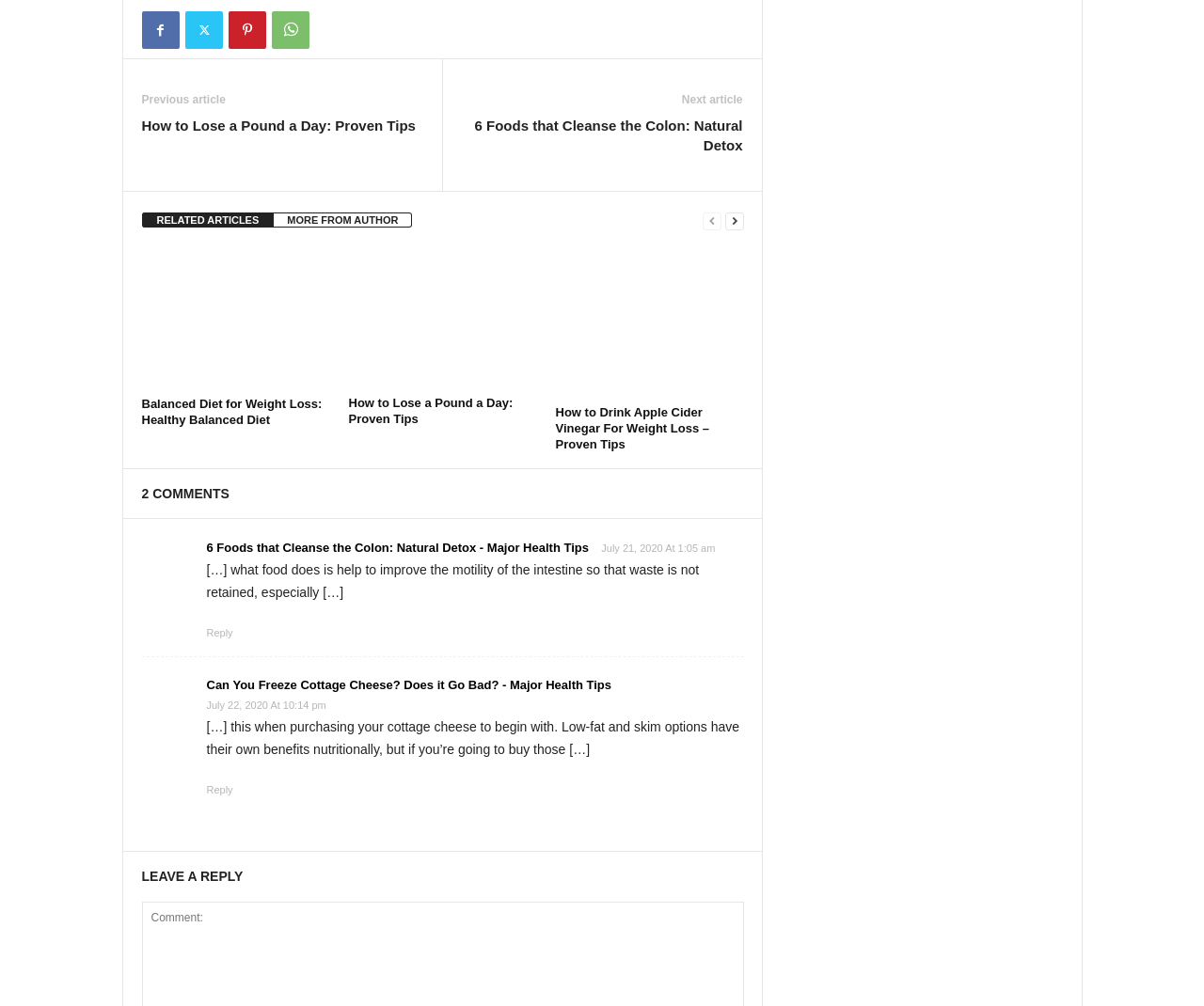Can you find the bounding box coordinates for the element that needs to be clicked to execute this instruction: "Click on the 'next-page' link"? The coordinates should be given as four float numbers between 0 and 1, i.e., [left, top, right, bottom].

[0.602, 0.21, 0.618, 0.229]